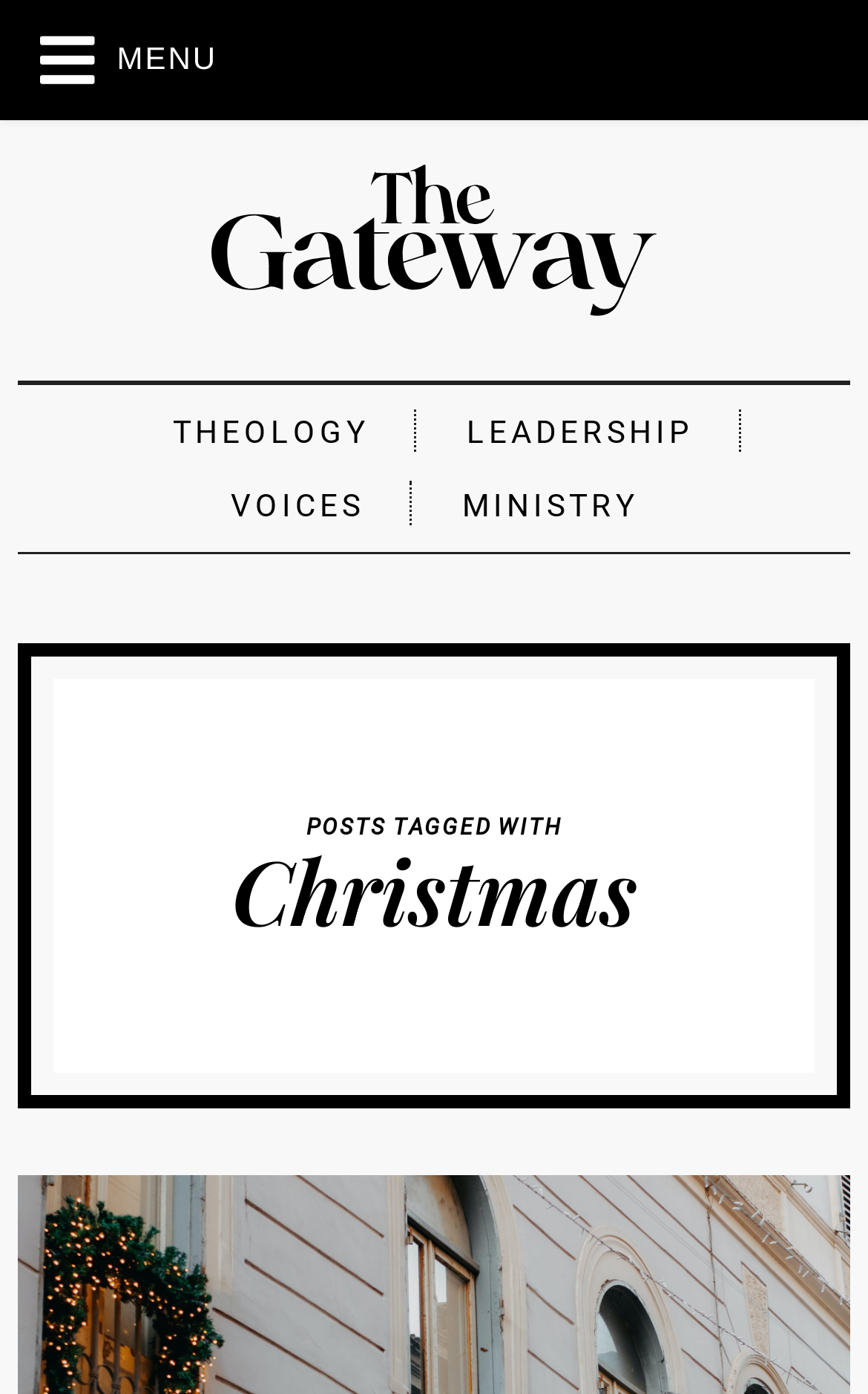Identify the bounding box coordinates of the clickable region required to complete the instruction: "go to THEOLOGY page". The coordinates should be given as four float numbers within the range of 0 and 1, i.e., [left, top, right, bottom].

[0.147, 0.285, 0.476, 0.336]